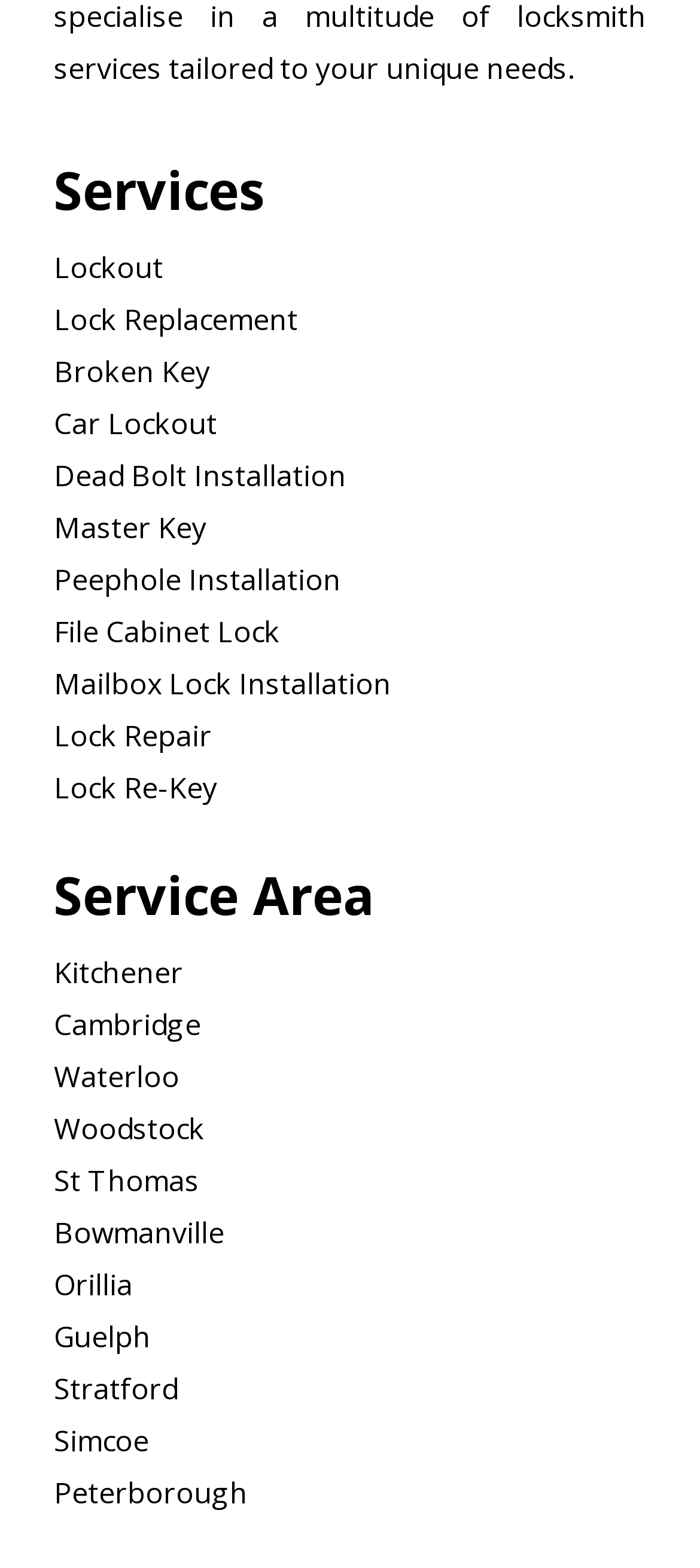Using the details from the image, please elaborate on the following question: How many lock-related services are listed?

There are 11 lock-related services listed, including Lockout, Lock Replacement, Broken Key, Car Lockout, Dead Bolt Installation, Master Key, Peephole Installation, File Cabinet Lock, Mailbox Lock Installation, Lock Repair, and Lock Re-Key, which are all link elements located in the services section.